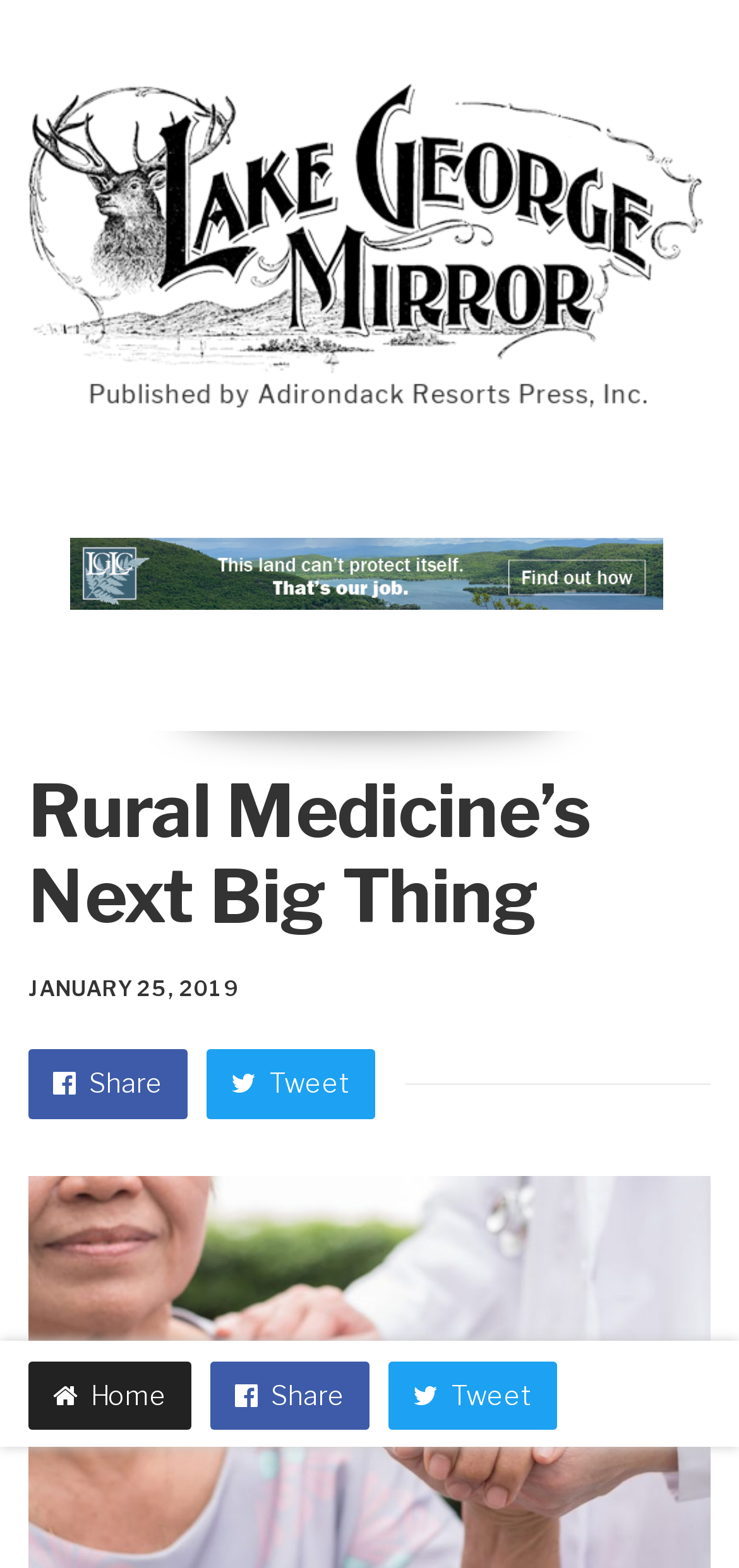How many links are at the top of the webpage?
Please provide a single word or phrase as your answer based on the image.

2